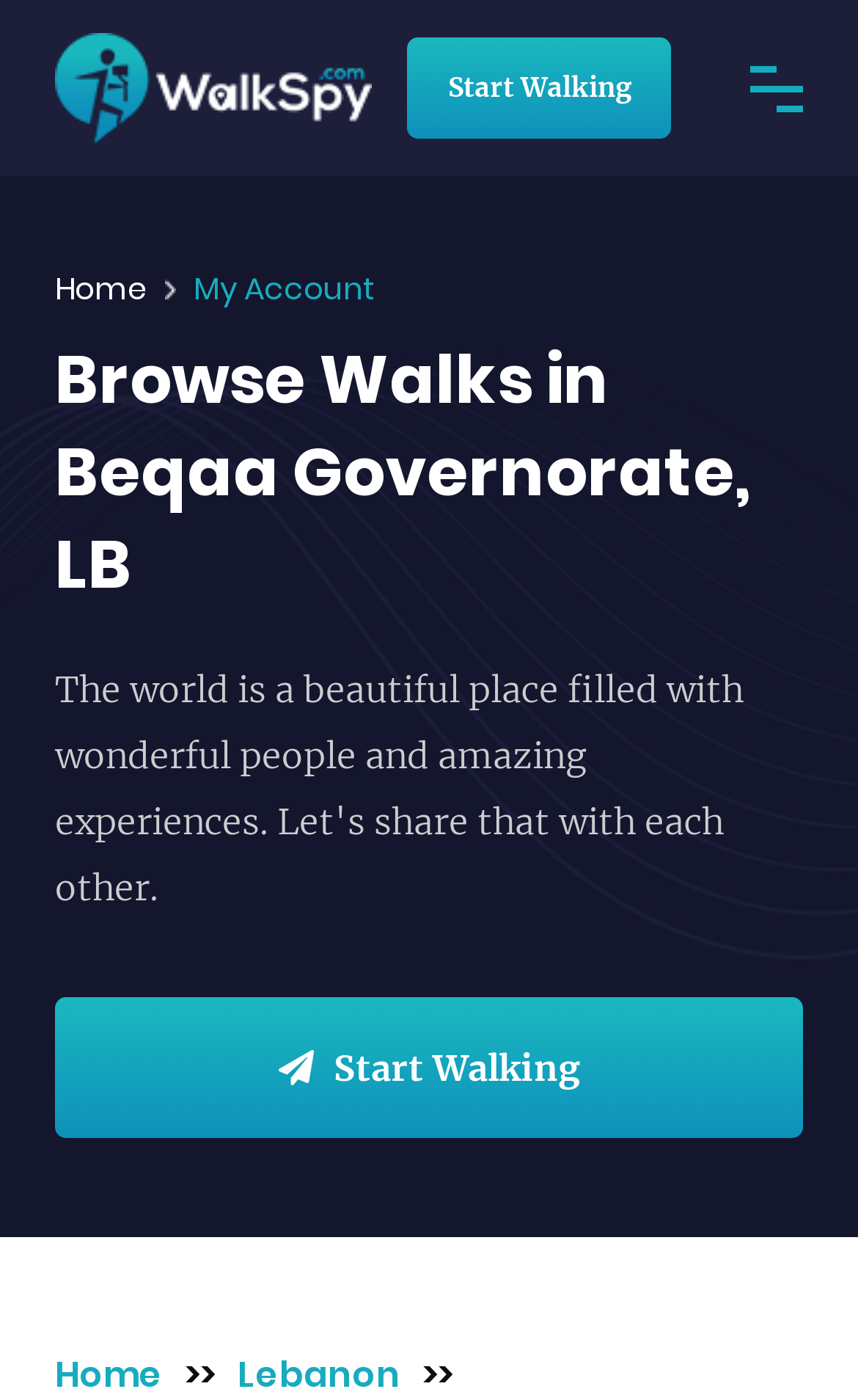Use a single word or phrase to respond to the question:
What is the main action encouraged on this page?

Start Walking